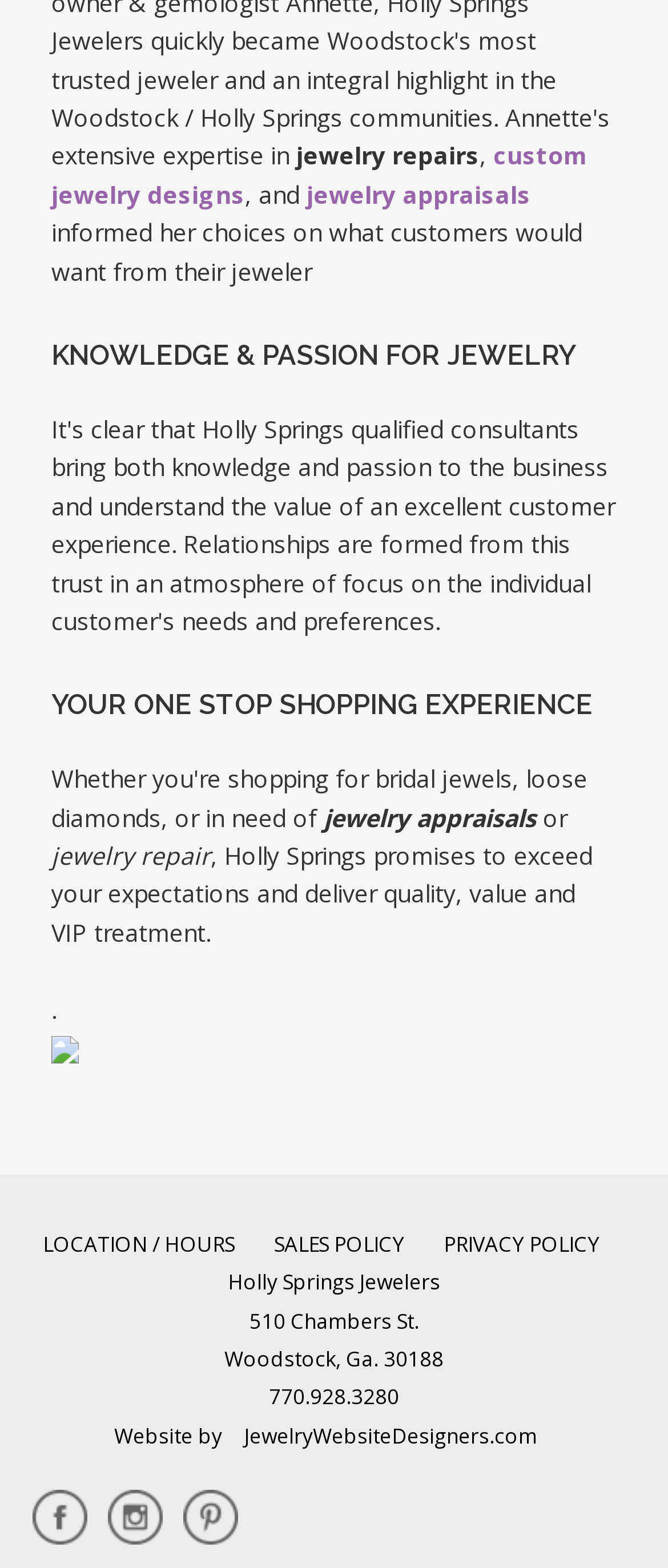Given the webpage screenshot and the description, determine the bounding box coordinates (top-left x, top-left y, bottom-right x, bottom-right y) that define the location of the UI element matching this description: Sales Policy

[0.385, 0.784, 0.631, 0.802]